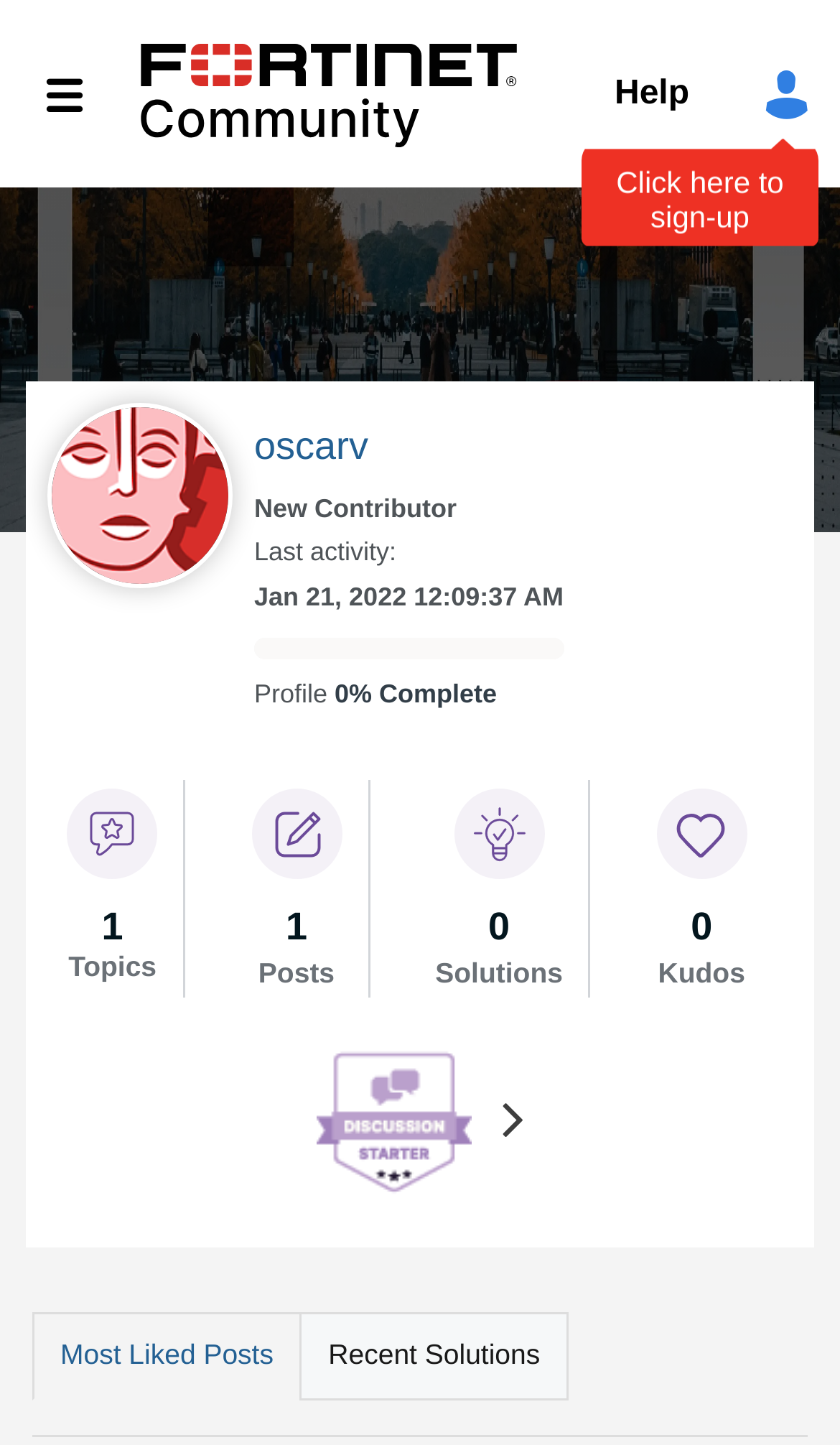Using the provided element description, identify the bounding box coordinates as (top-left x, top-left y, bottom-right x, bottom-right y). Ensure all values are between 0 and 1. Description: Most Liked Posts

[0.038, 0.909, 0.359, 0.969]